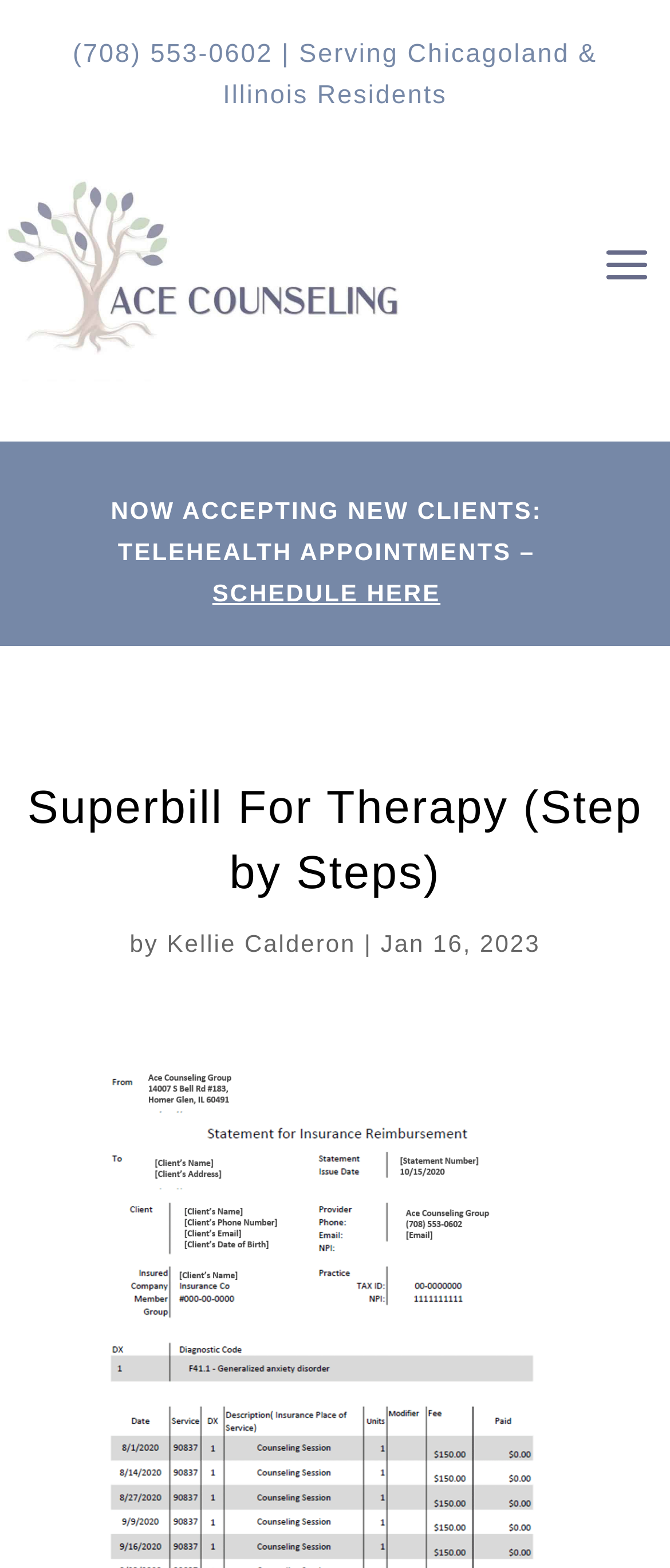Give a short answer using one word or phrase for the question:
What is the purpose of the Superbill?

To get reimbursed for therapy